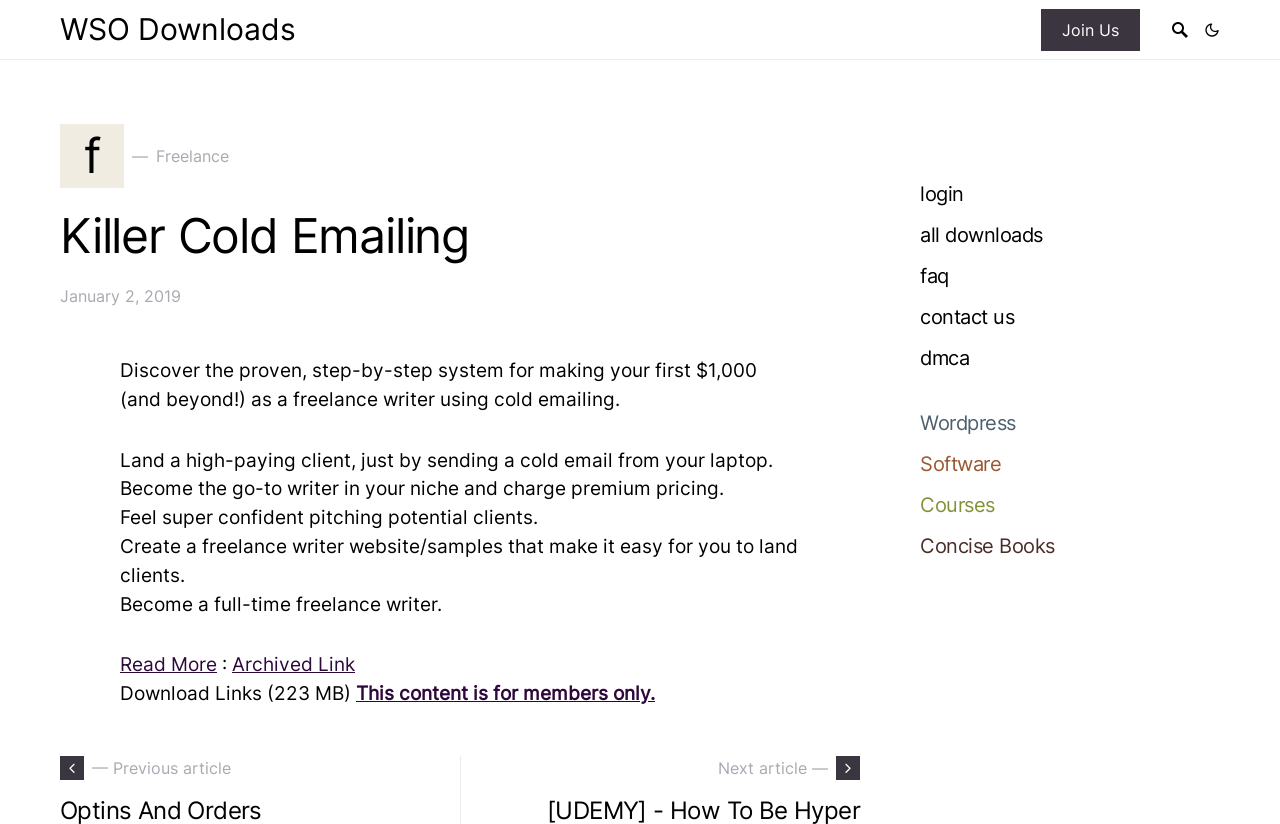Could you locate the bounding box coordinates for the section that should be clicked to accomplish this task: "Login to access the content".

[0.719, 0.15, 0.753, 0.18]